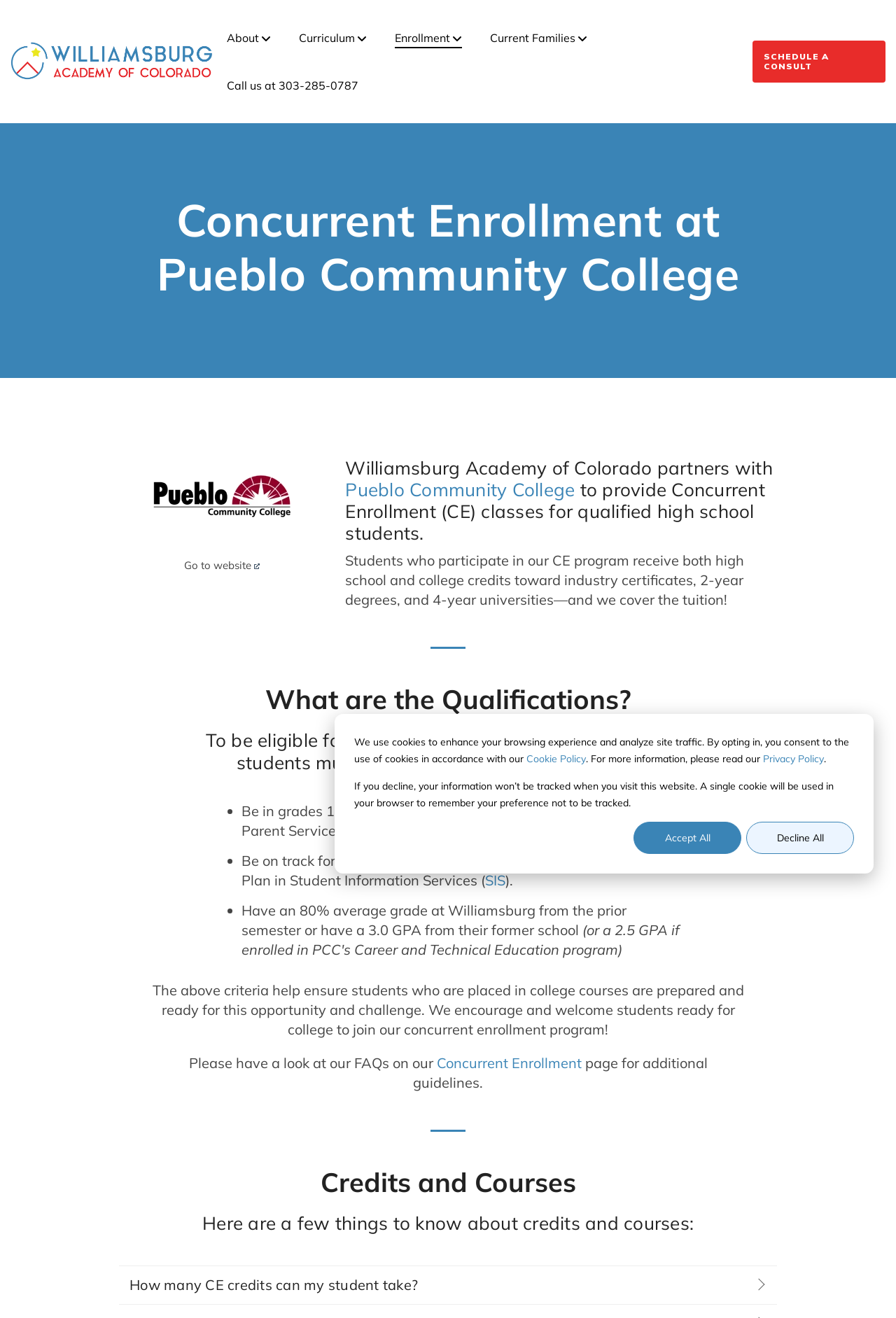Using the provided description: "alt="Pueblo Community College logo"", find the bounding box coordinates of the corresponding UI element. The output should be four float numbers between 0 and 1, in the format [left, top, right, bottom].

[0.159, 0.397, 0.335, 0.418]